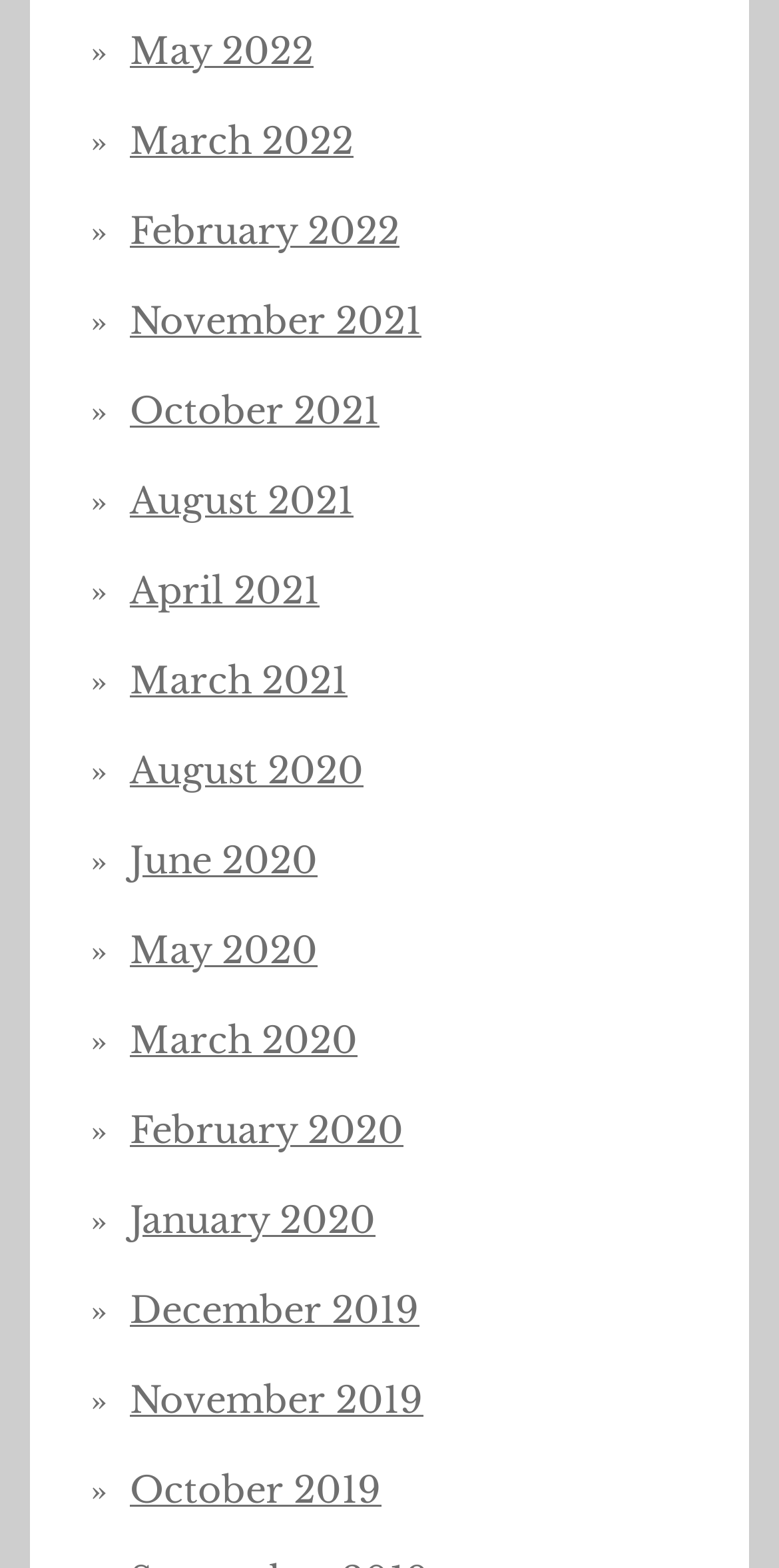Please identify the bounding box coordinates of the element's region that should be clicked to execute the following instruction: "view March 2021". The bounding box coordinates must be four float numbers between 0 and 1, i.e., [left, top, right, bottom].

[0.167, 0.421, 0.446, 0.449]